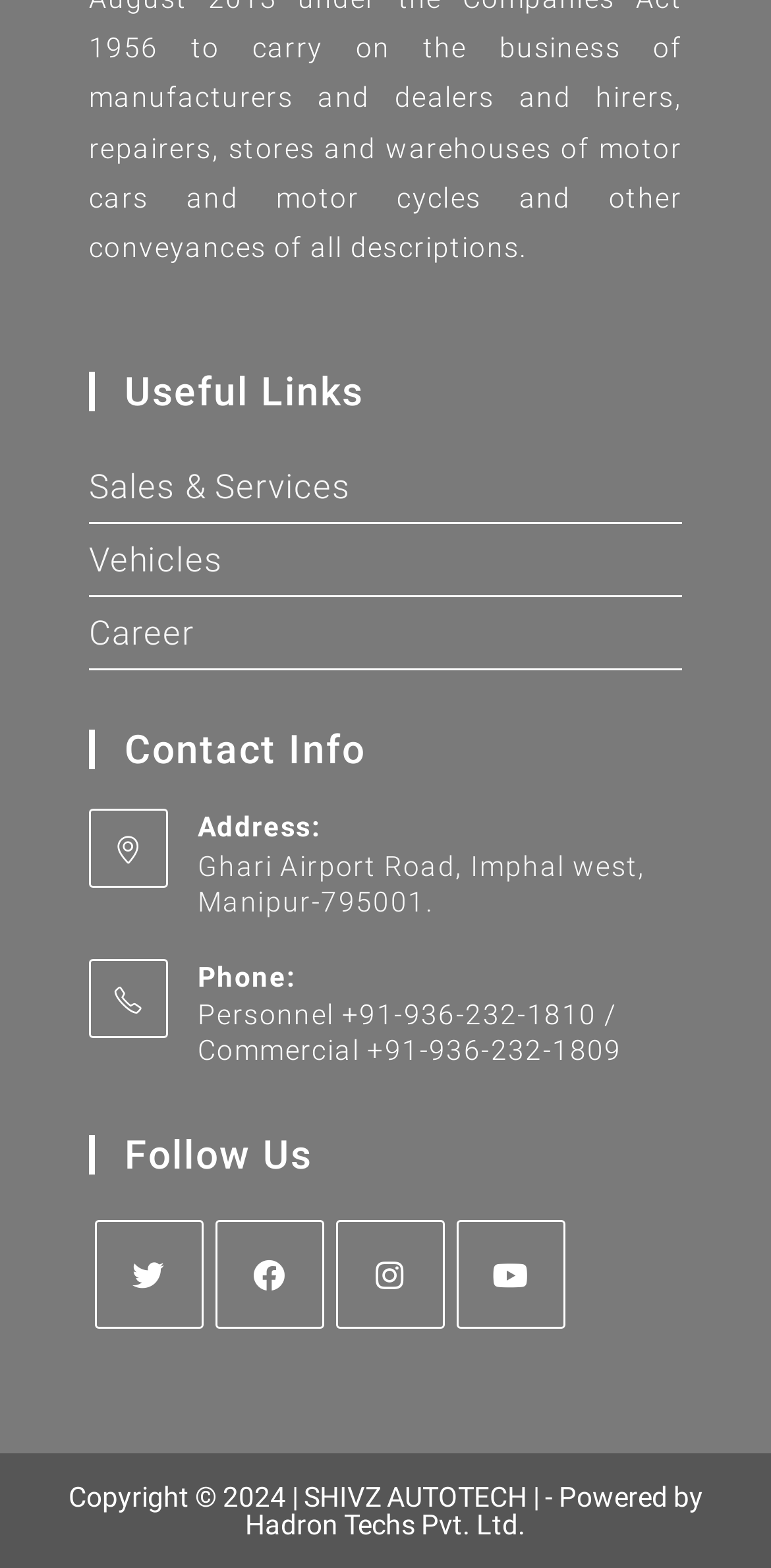Ascertain the bounding box coordinates for the UI element detailed here: "Career". The coordinates should be provided as [left, top, right, bottom] with each value being a float between 0 and 1.

[0.115, 0.381, 0.885, 0.426]